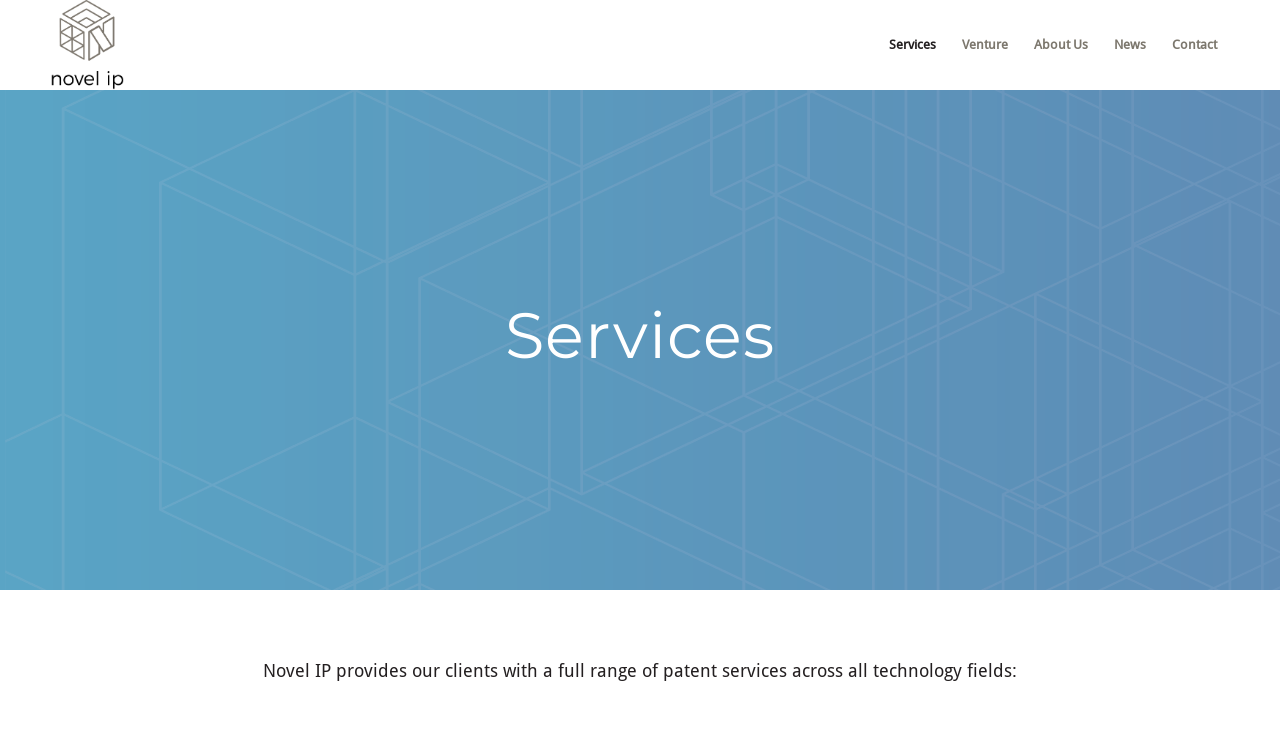What services does Novel IP provide?
Carefully analyze the image and provide a detailed answer to the question.

According to the webpage, Novel IP provides a full range of patent services across all technology fields, as stated in the text below the main heading.